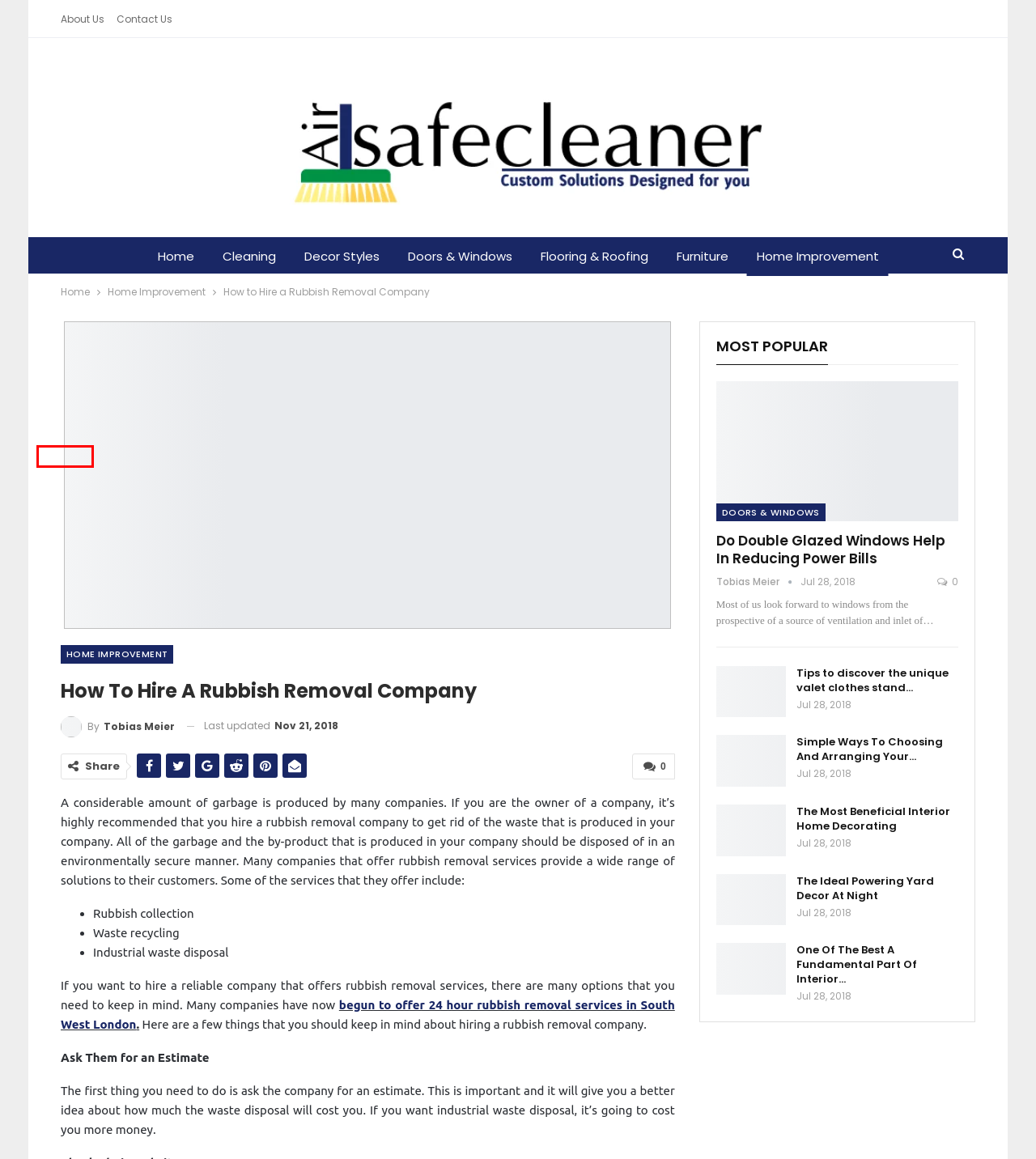Examine the webpage screenshot and identify the UI element enclosed in the red bounding box. Pick the webpage description that most accurately matches the new webpage after clicking the selected element. Here are the candidates:
A. Flooring & Roofing
B. Decor Styles
C. Furniture
D. Contact Us
E. Home Improvement
F. Doors & Windows
G. Tobias Meier
H. Cleaning

C